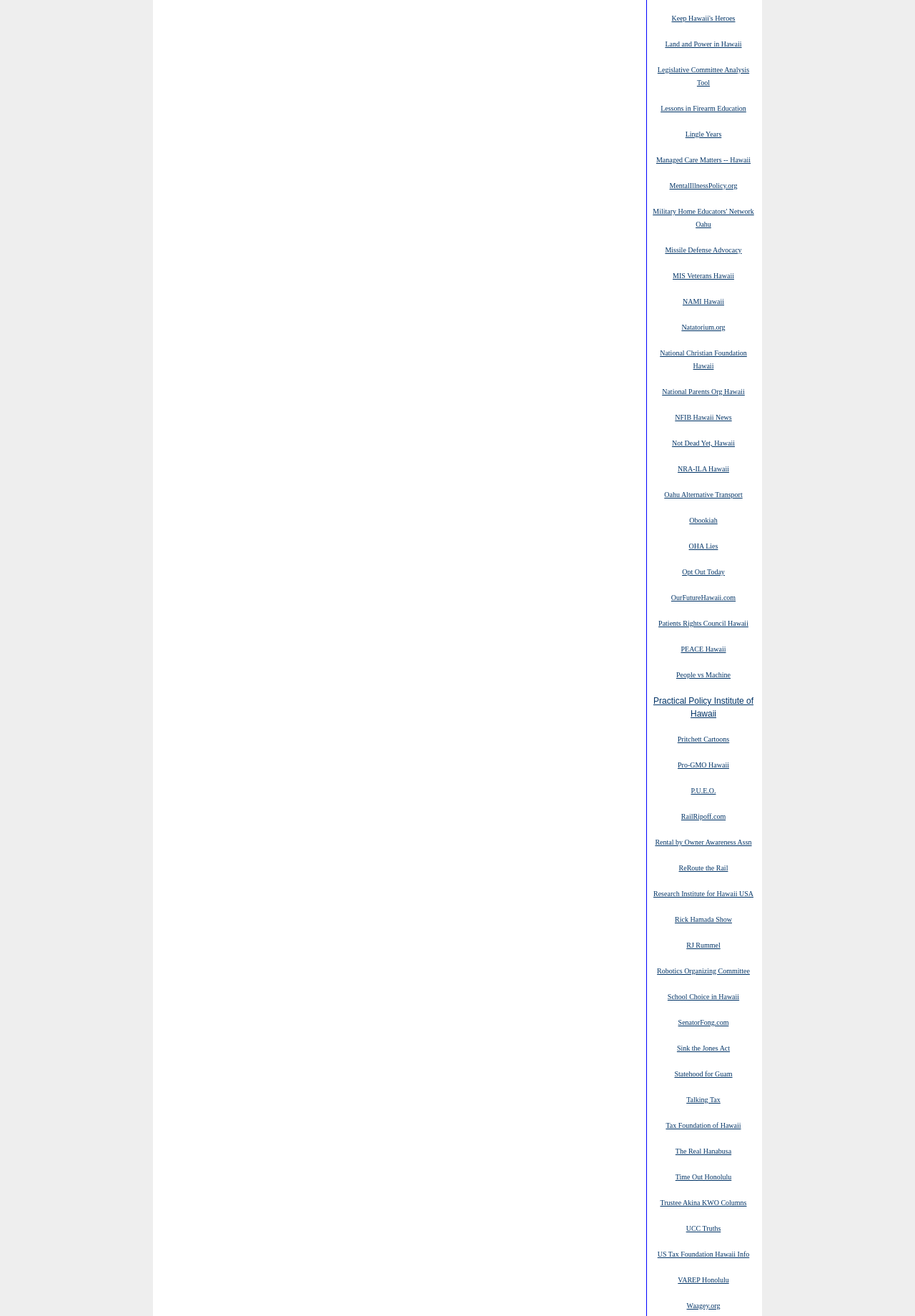Pinpoint the bounding box coordinates of the area that should be clicked to complete the following instruction: "Explore Legislative Committee Analysis Tool". The coordinates must be given as four float numbers between 0 and 1, i.e., [left, top, right, bottom].

[0.719, 0.049, 0.819, 0.066]